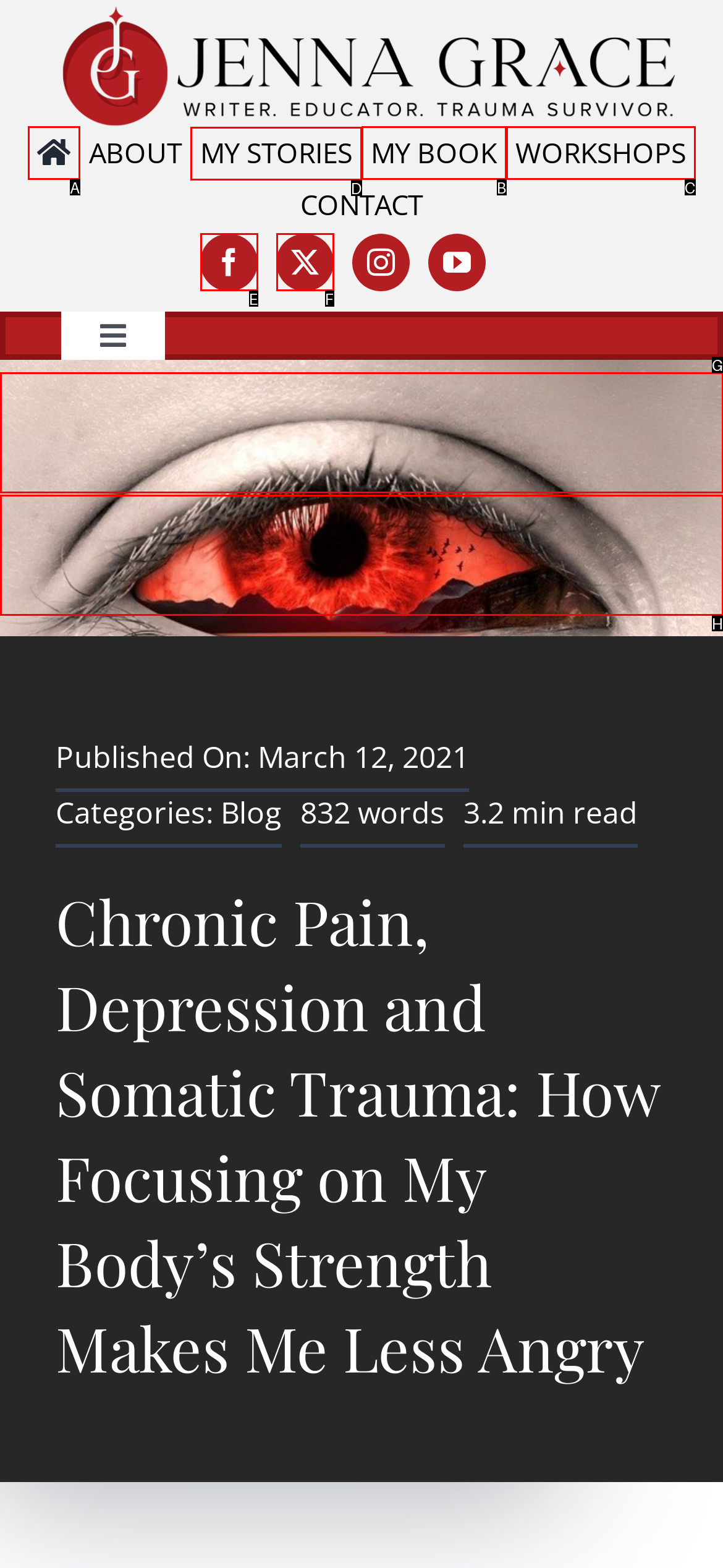Select the appropriate HTML element to click for the following task: visit my stories
Answer with the letter of the selected option from the given choices directly.

D